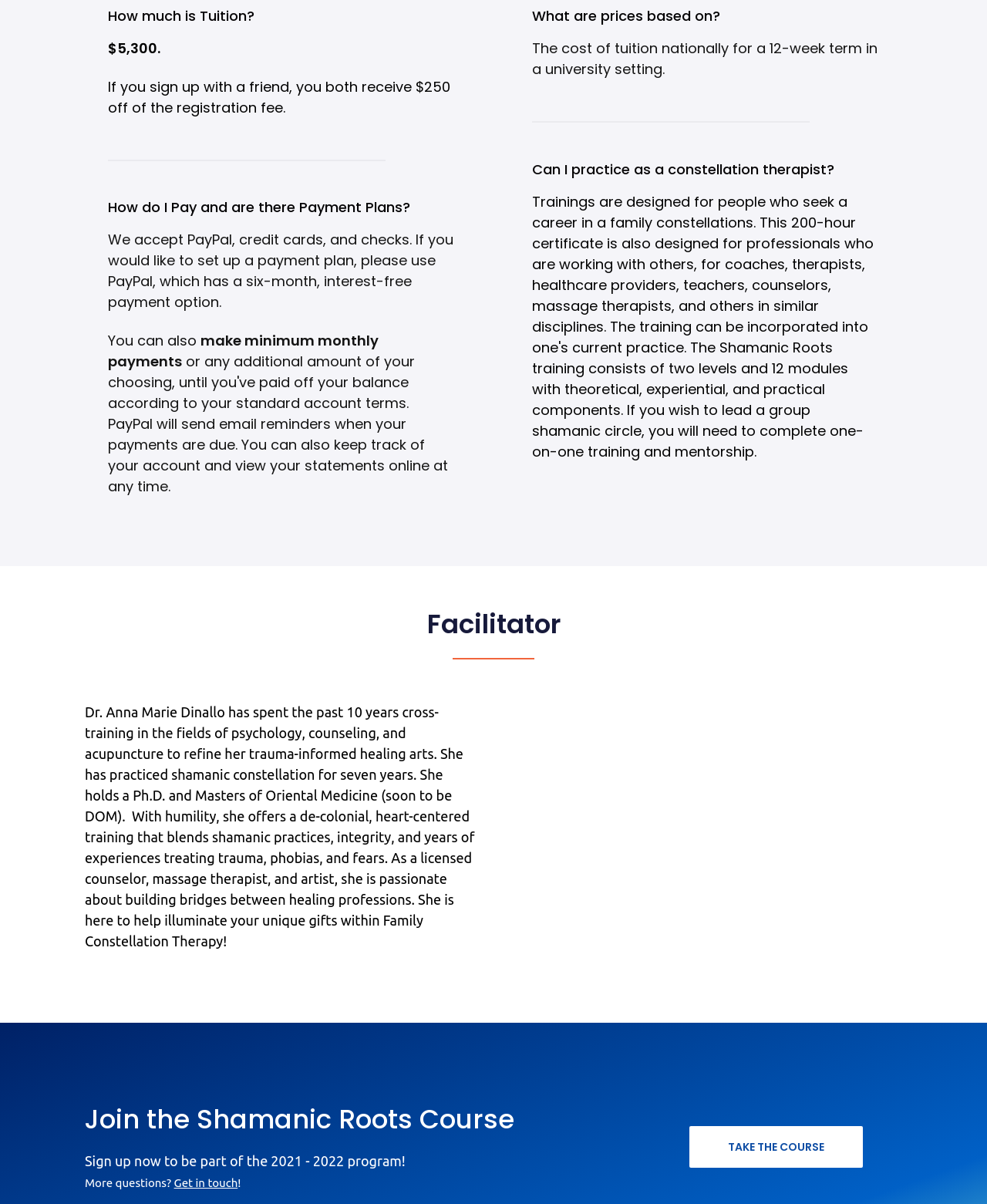What is the payment method for the course?
Using the details from the image, give an elaborate explanation to answer the question.

The payment method for the course is mentioned in the section 'How do I Pay and are there Payment Plans?' as PayPal, credit cards, and checks, with an option to set up a payment plan using PayPal.